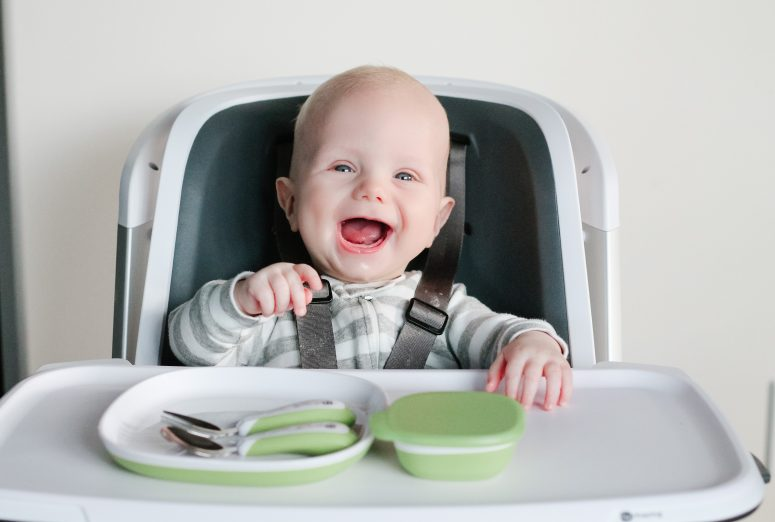What is the color of the container on the tray?
Please answer the question with as much detail as possible using the screenshot.

The caption specifically mentions that the container on the tray is 'small' and 'green', providing a clear description of the container's color.